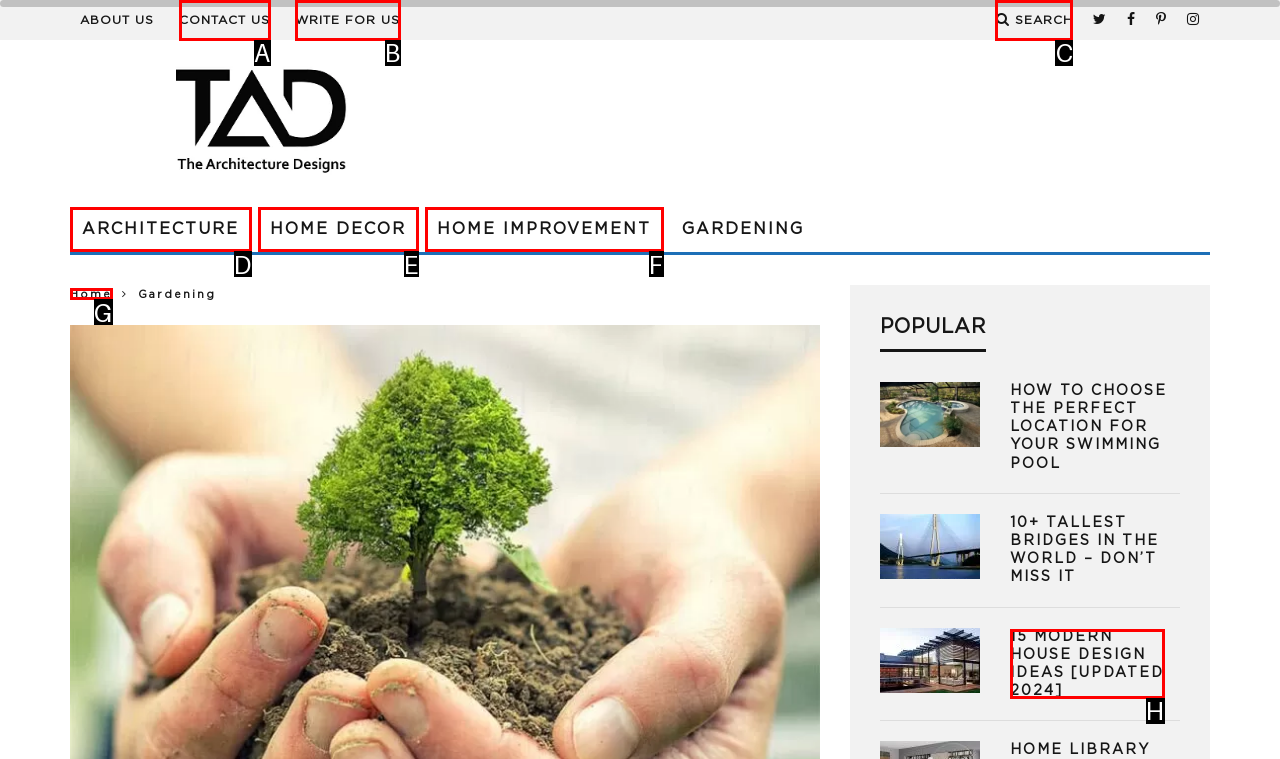Indicate which lettered UI element to click to fulfill the following task: Search for something
Provide the letter of the correct option.

C